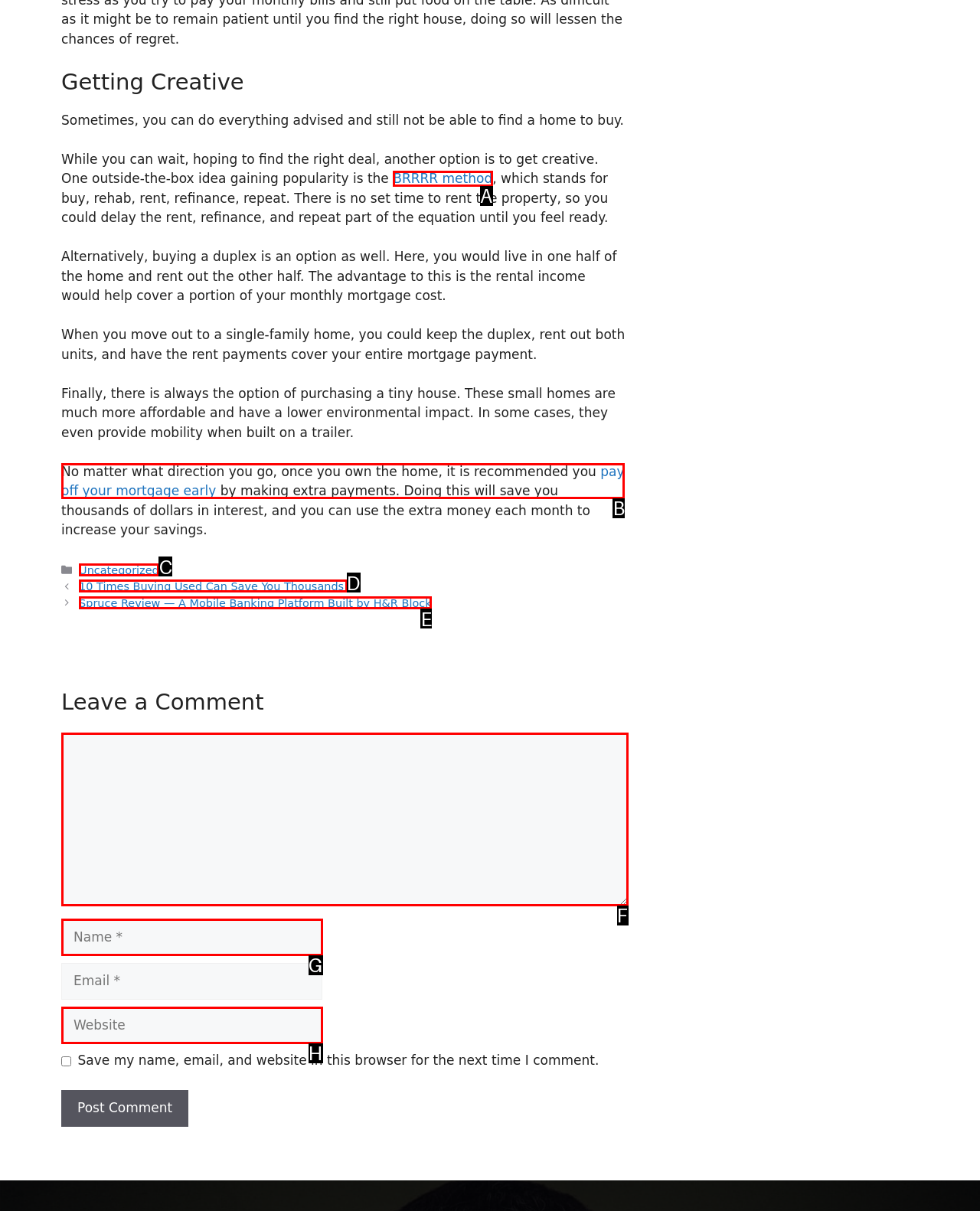Out of the given choices, which letter corresponds to the UI element required to Click the 'Previous' button? Answer with the letter.

D